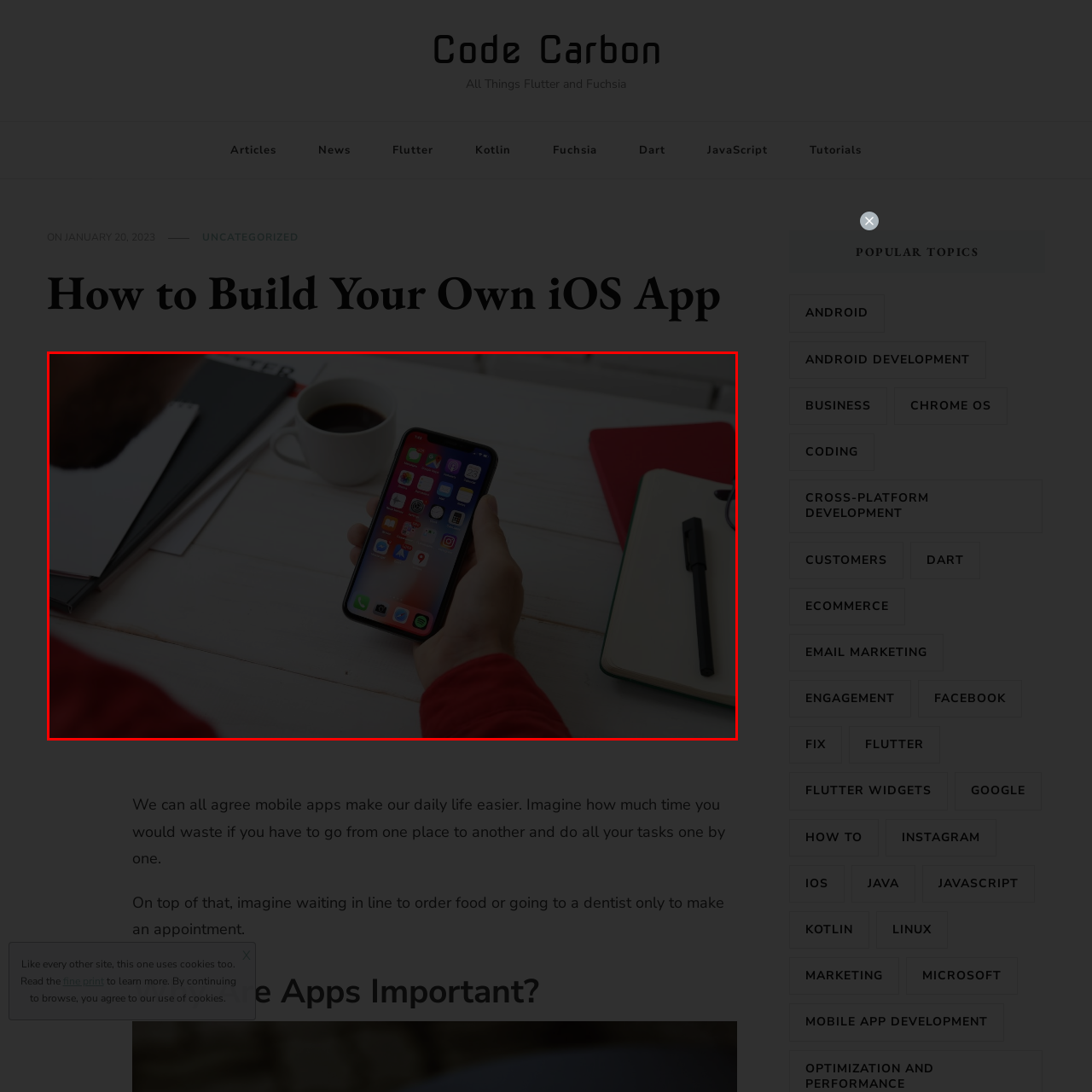Generate a meticulous caption for the image that is highlighted by the red boundary line.

In this engaging image, a person is seen holding a smartphone featuring a vibrant home screen filled with applications. The focus is on the phone's sleek design, showcasing an array of colorful app icons. Surrounding the individual is a cozy workspace that includes a neatly arranged notebook and a cup of coffee, emphasizing a moment of productivity or relaxation. The warm tones of the workspace, combined with the smartphone's bright display, create a contrast that draws attention to both the technology and the inviting environment. This scene embodies the essence of mobile app development, suggesting a connection to themes of innovation and creativity as suggested by the article titled "How to Build Your Own iOS App."